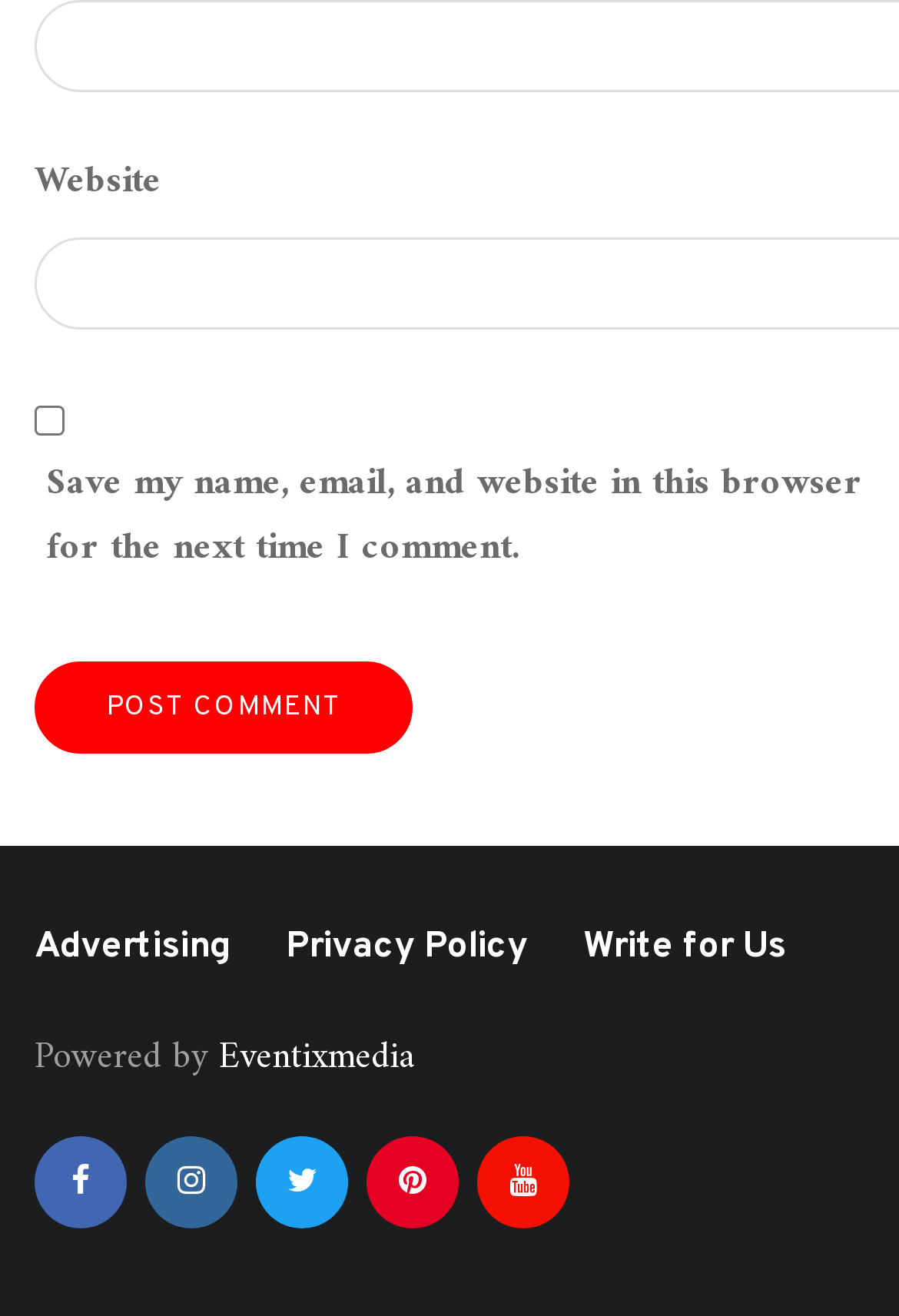What is the purpose of the checkbox?
Based on the visual information, provide a detailed and comprehensive answer.

The checkbox is labeled 'Save my name, email, and website in this browser for the next time I comment.' This suggests that the checkbox is used to save the user's comment information for future comments.